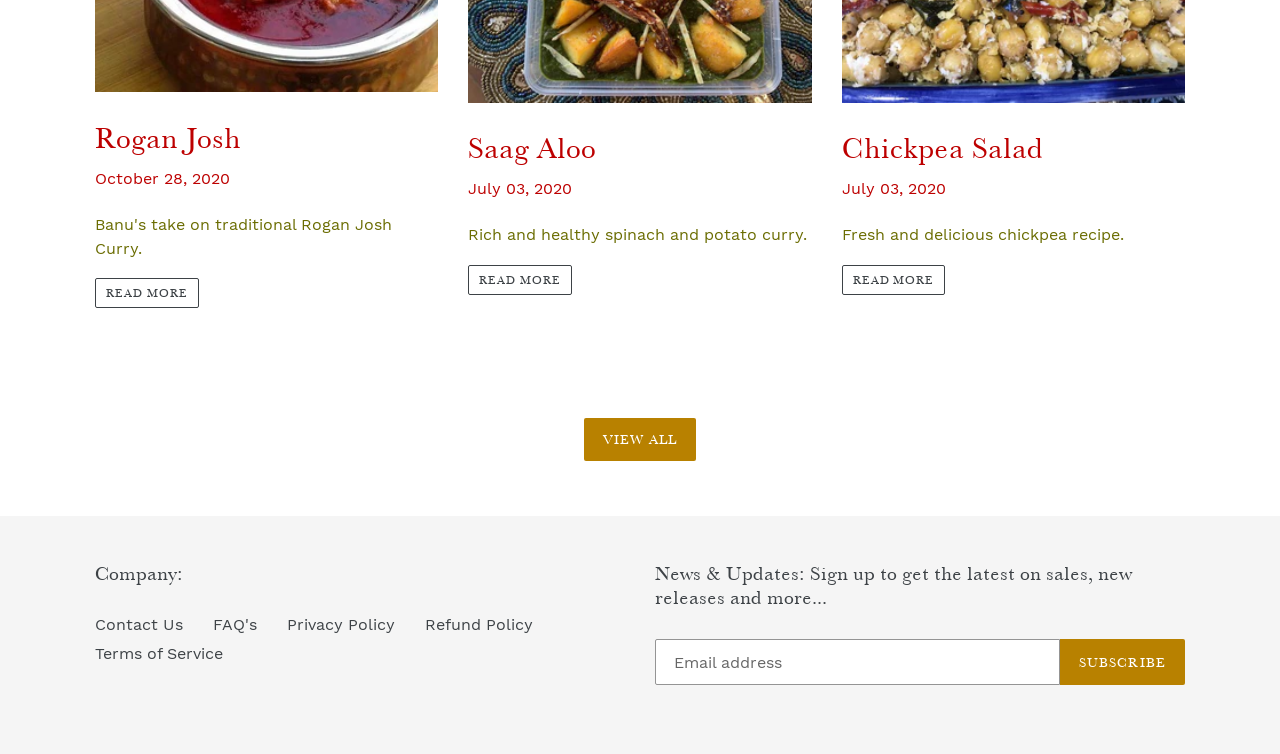Specify the bounding box coordinates of the element's area that should be clicked to execute the given instruction: "Contact Us". The coordinates should be four float numbers between 0 and 1, i.e., [left, top, right, bottom].

[0.074, 0.815, 0.143, 0.84]